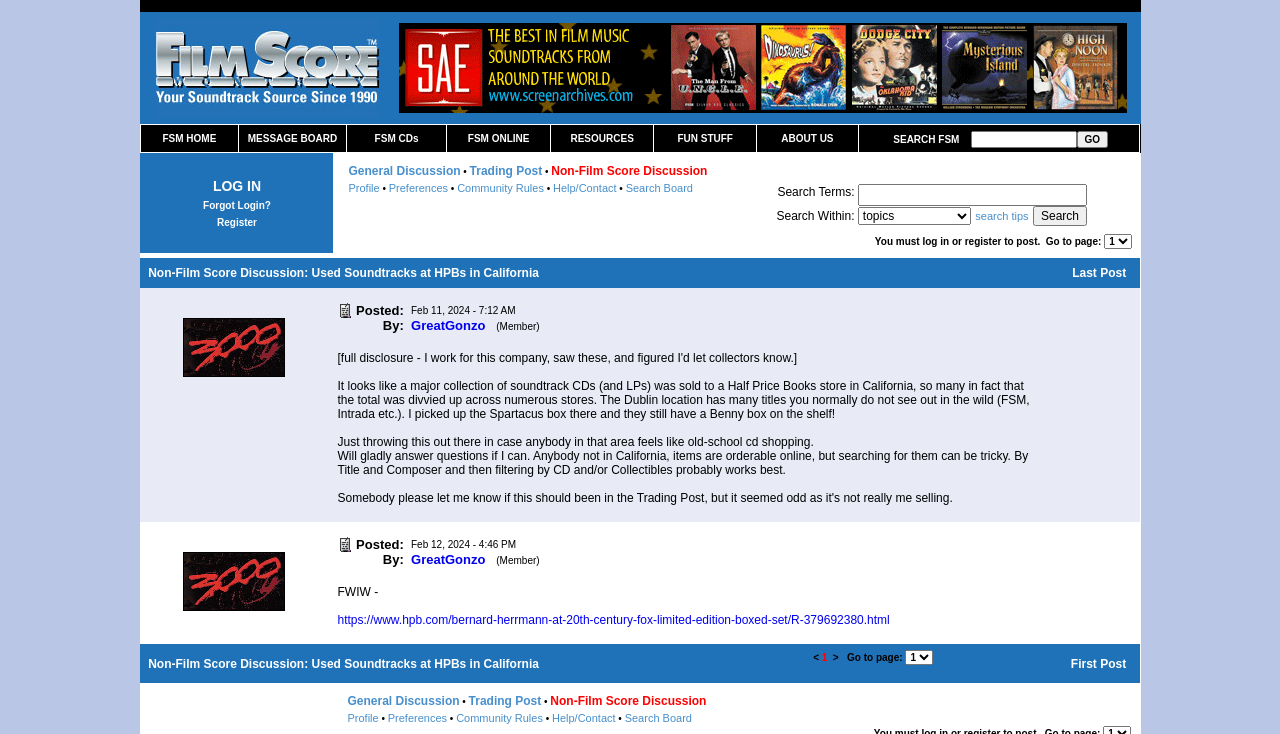What is the purpose of the search bar?
Please respond to the question thoroughly and include all relevant details.

The search bar is located at the top-right corner of the webpage, and it allows users to search for specific content within the Film Score Monthly website.